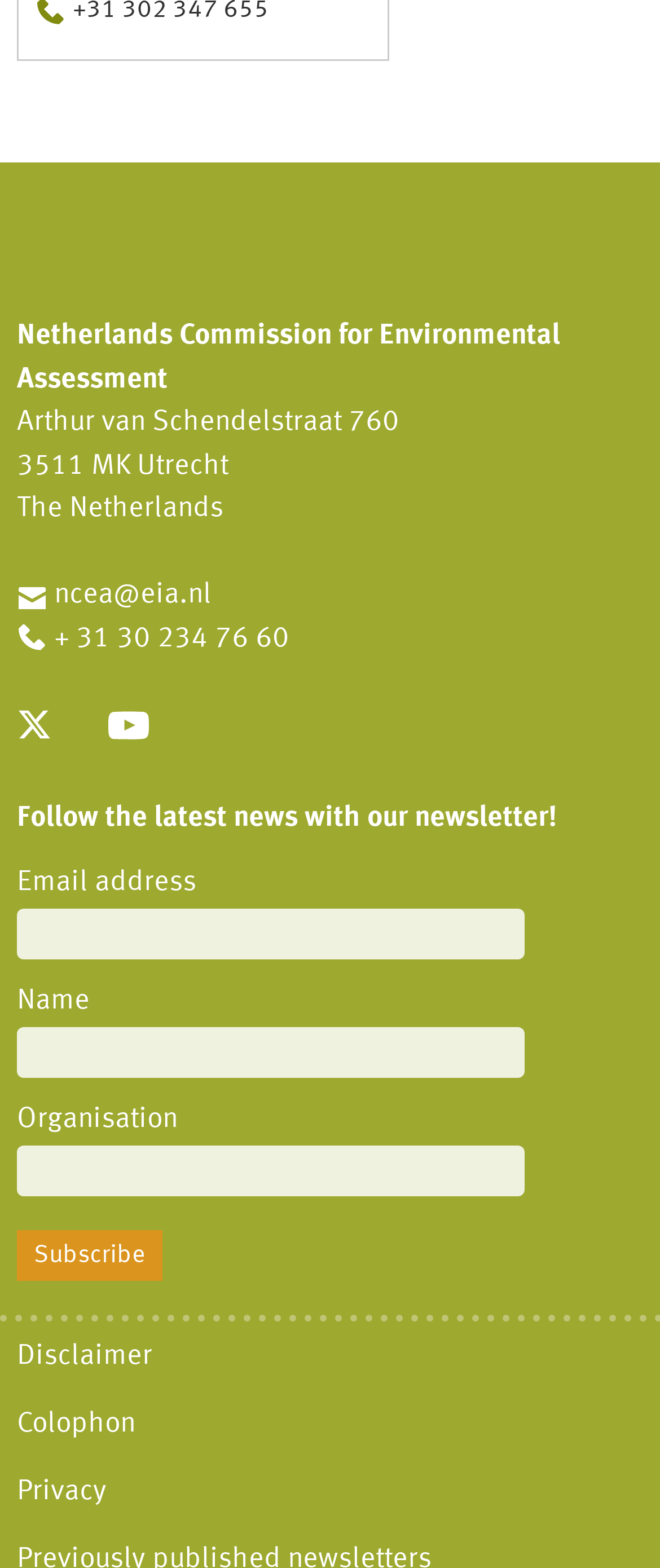Analyze the image and answer the question with as much detail as possible: 
What is the email address of the Netherlands Commission for Environmental Assessment?

I found the email address by looking at the link element that displays the email address, which is located above the phone number.